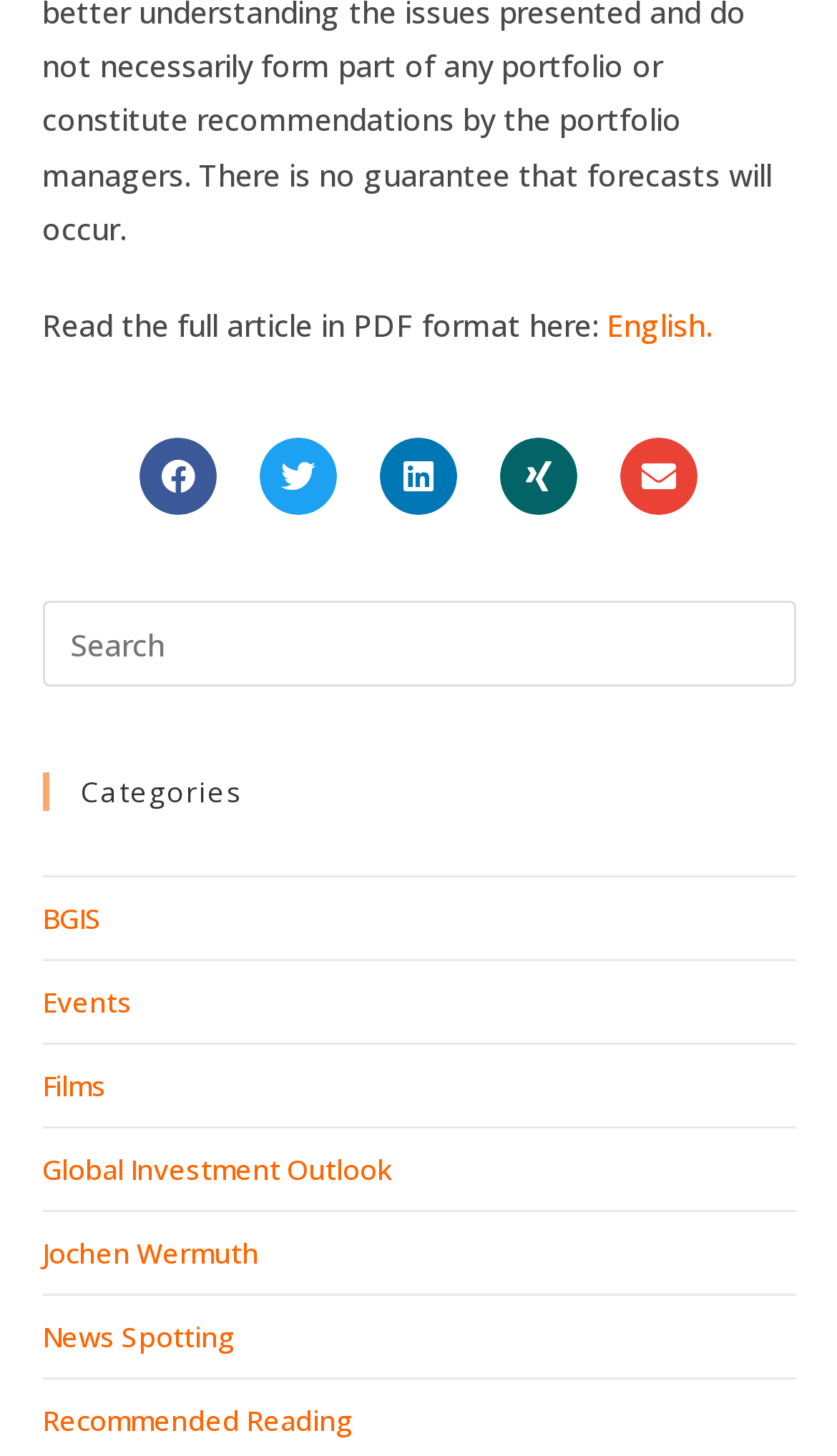Ascertain the bounding box coordinates for the UI element detailed here: "Films". The coordinates should be provided as [left, top, right, bottom] with each value being a float between 0 and 1.

[0.05, 0.733, 0.127, 0.759]